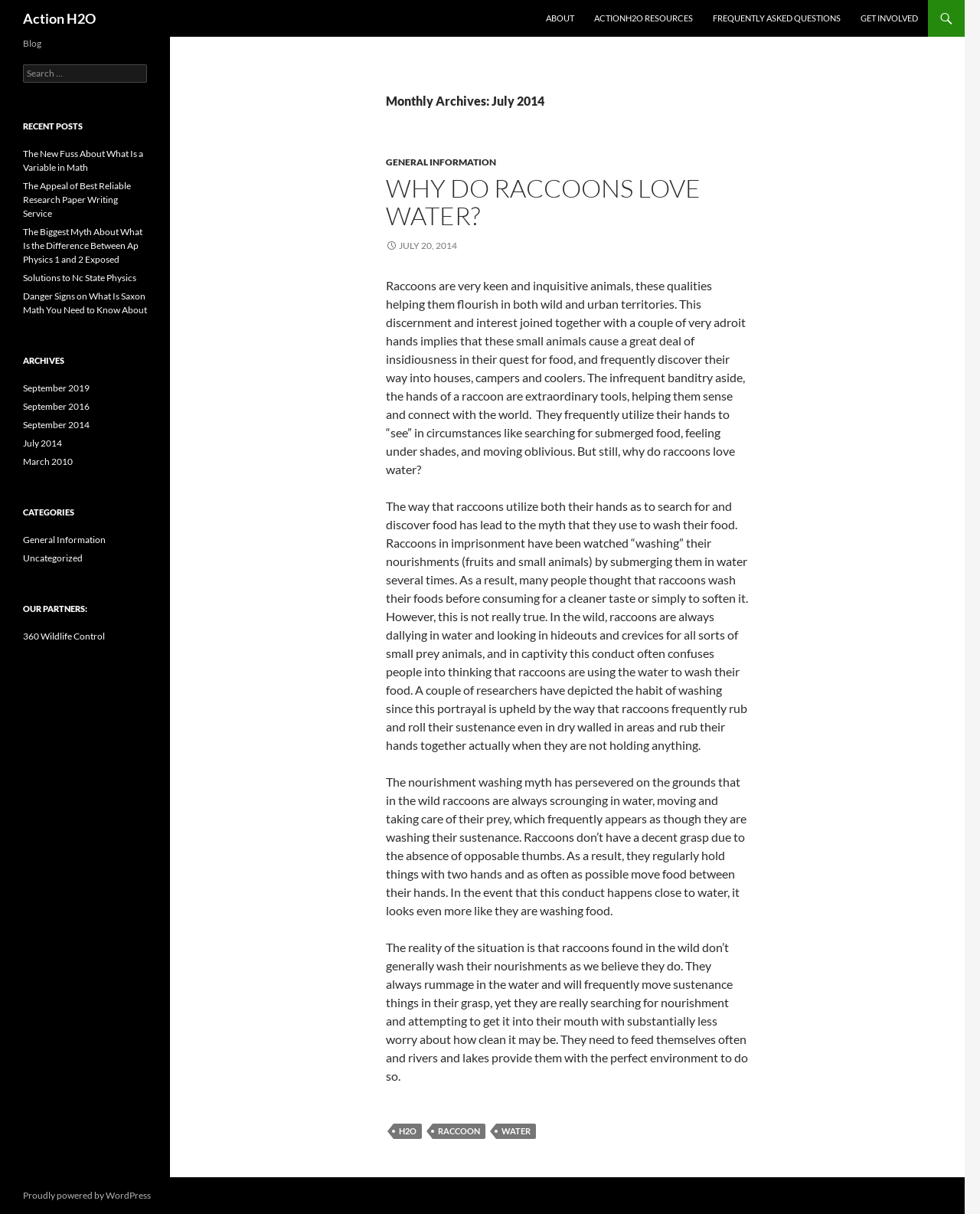Using the provided element description, identify the bounding box coordinates as (top-left x, top-left y, bottom-right x, bottom-right y). Ensure all values are between 0 and 1. Description: H2O

[0.402, 0.926, 0.43, 0.938]